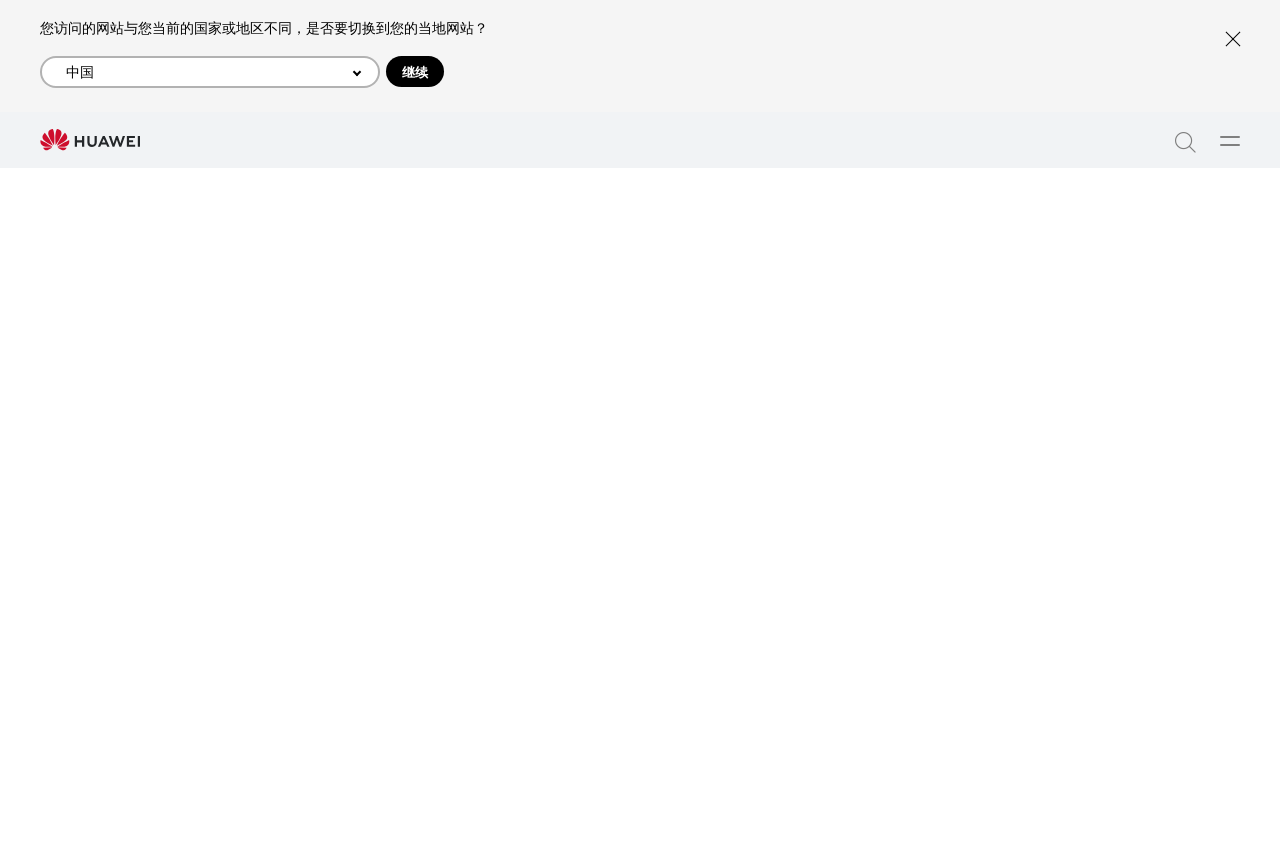Offer a detailed explanation of the webpage layout and contents.

This webpage is about Huawei Histen sound effects and how to enable or disable them on Huawei devices. At the top, there is a notification asking if the user wants to switch to their local website, with a "继续" (continue) button and a "中国" (China) option. Below this, there is a Huawei logo and a search button on the top right corner.

The main content of the page is divided into sections, including "Applicable products", "Problem", "Cause", and "Solution". The "Applicable products" section mentions that the information is relevant to smartphones. The "Problem" section explains that enabling or disabling Huawei Histen sound effects does not make a significant difference to the audio performance when a headset is inserted.

The "Cause" section provides more information about the requirements for experiencing high-quality sound effects, including the type of headset, equalizer, and 3D audio headset. The "Solution" section offers step-by-step instructions on how to enable Huawei Histen sound effects, with different methods for devices running EMUI 10.0 or earlier and EMUI 10.X and Magic UI 3.X. The instructions include navigating to the "Settings" or "Sounds & vibration" menu and enabling Huawei Histen sound effects.

Additionally, the page recommends manually adjusting the Huawei Histen settings for the best results and notes that if the option is not available in Settings, it indicates that Huawei Histen sound effects are not supported on the phone. There are also two numbered lists, one for enabling Huawei Histen sound effects and another recommending the use of a Huawei headset.